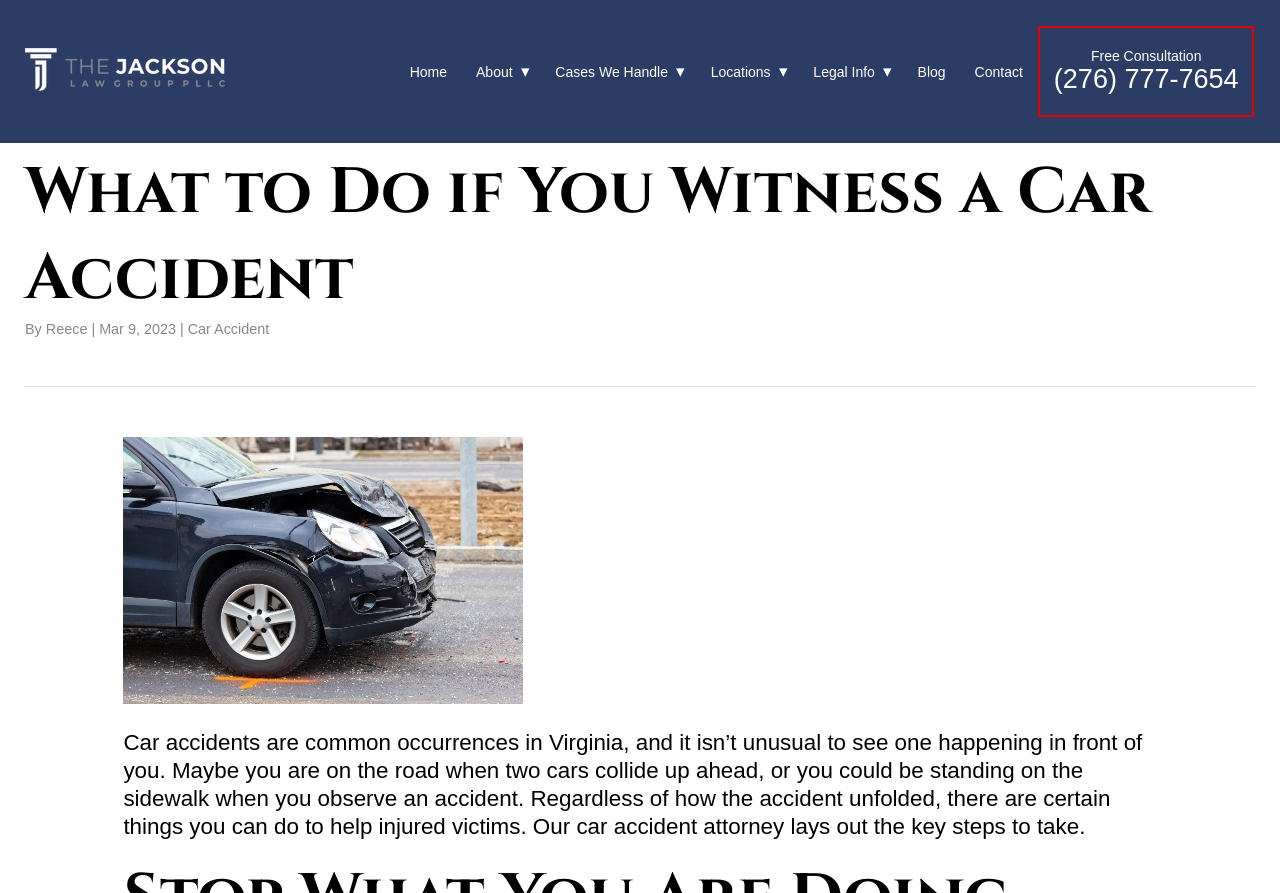Please identify the bounding box coordinates of the element I should click to complete this instruction: 'Click the 'Car Accident' link'. The coordinates should be given as four float numbers between 0 and 1, like this: [left, top, right, bottom].

[0.147, 0.359, 0.21, 0.377]